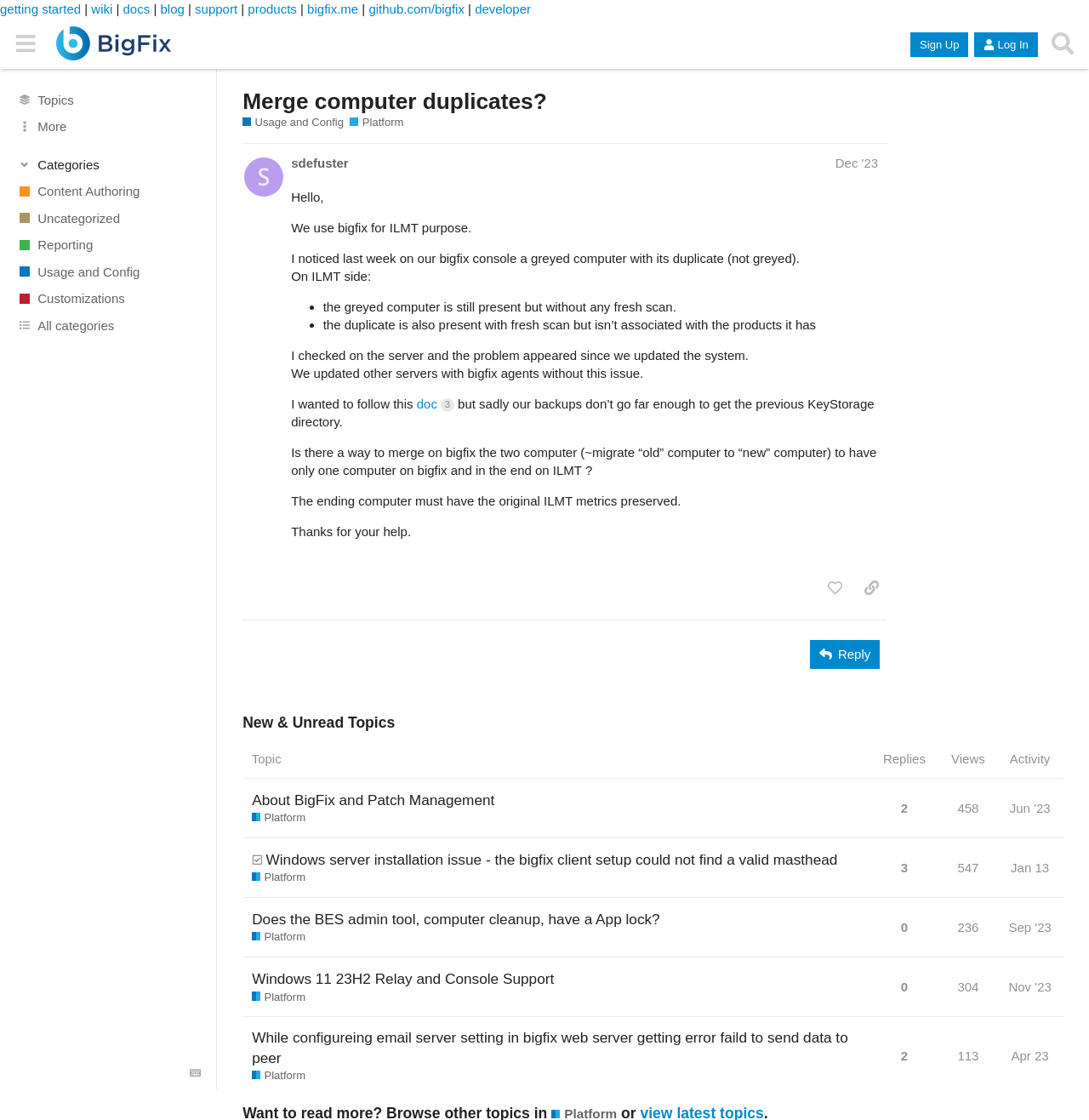Indicate the bounding box coordinates of the element that needs to be clicked to satisfy the following instruction: "Click on the 'Sign Up' button". The coordinates should be four float numbers between 0 and 1, i.e., [left, top, right, bottom].

[0.836, 0.029, 0.889, 0.051]